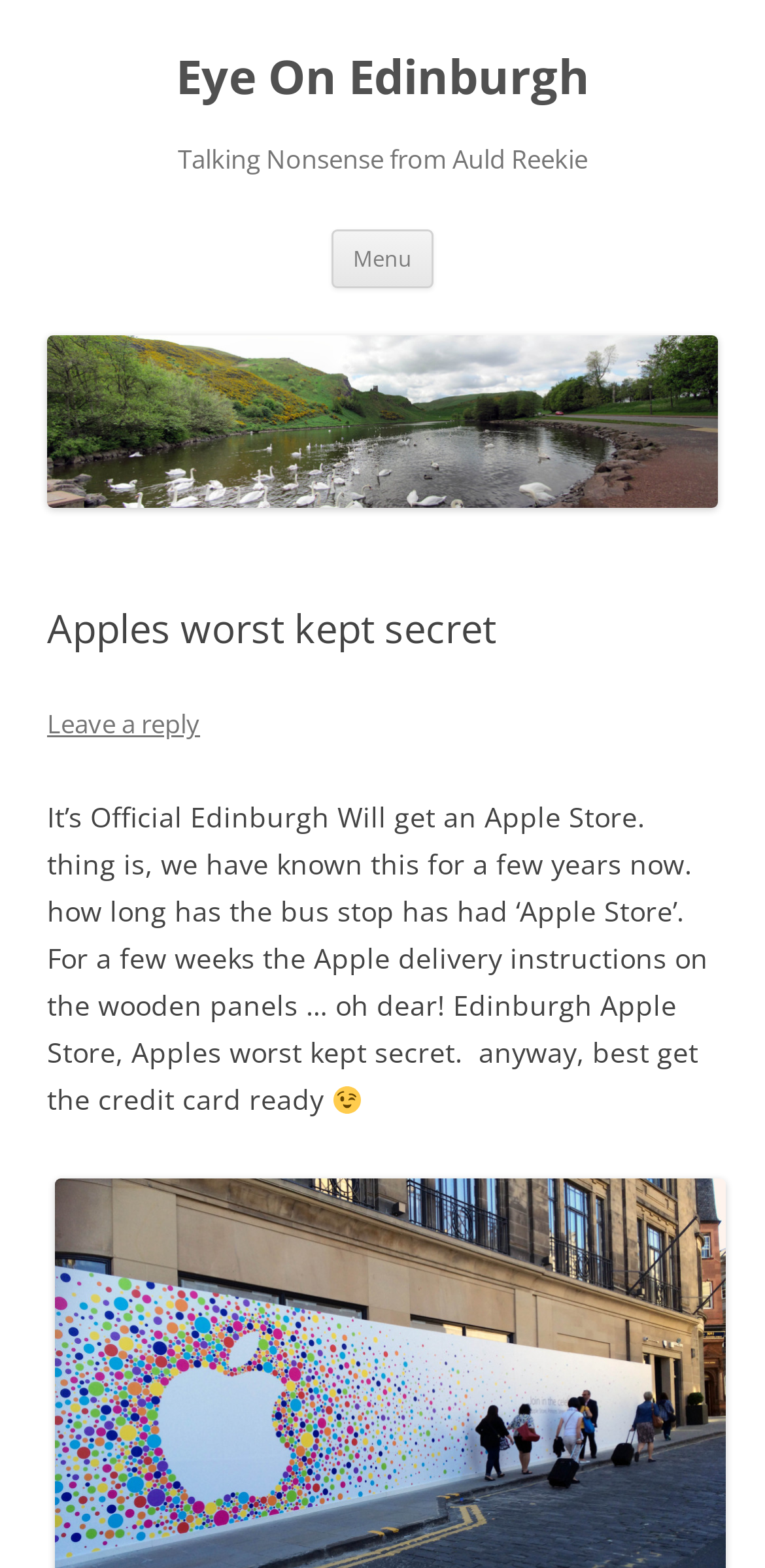Determine the bounding box for the HTML element described here: "Leave a reply". The coordinates should be given as [left, top, right, bottom] with each number being a float between 0 and 1.

[0.062, 0.451, 0.262, 0.473]